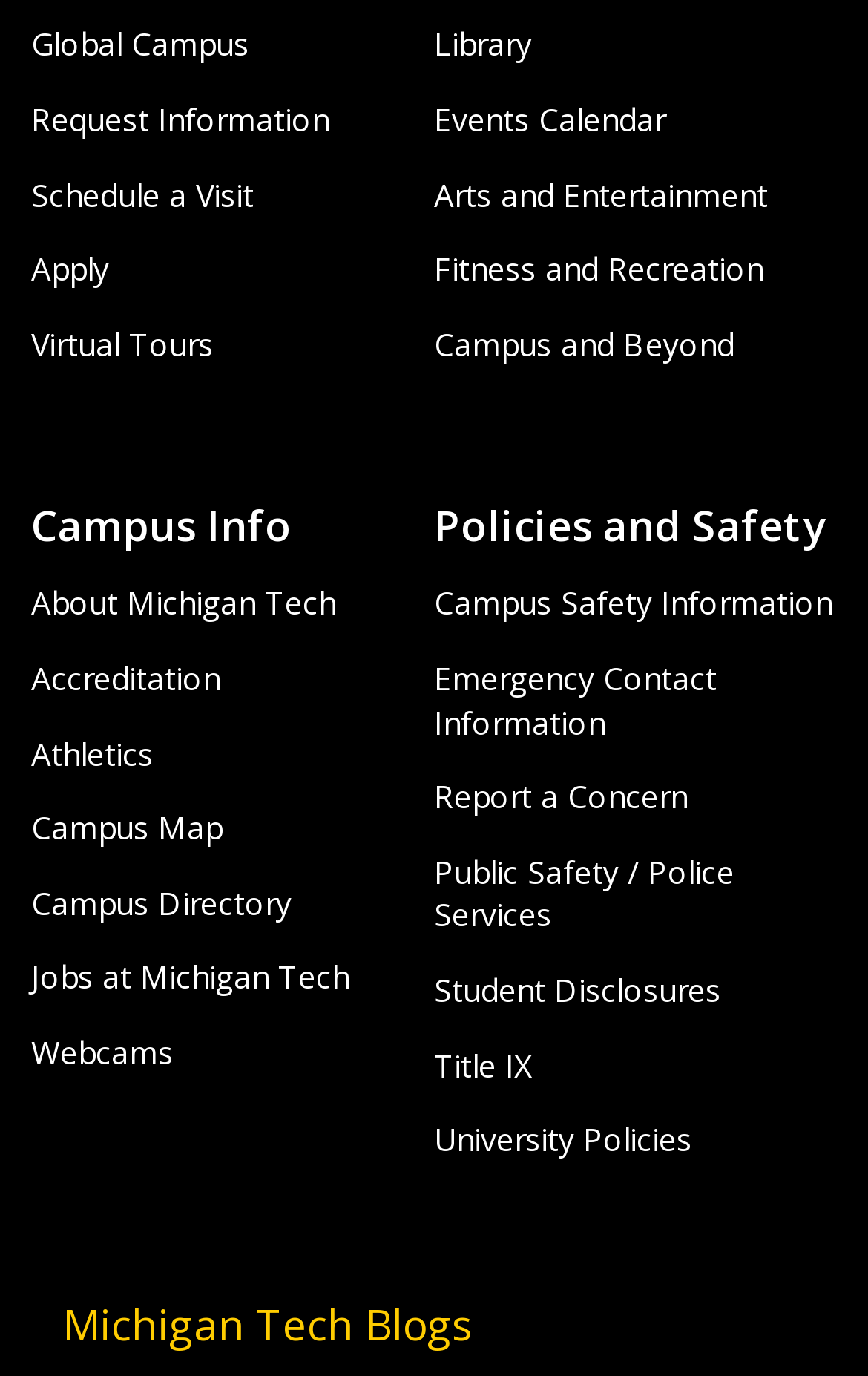What is the category of the 'Arts and Entertainment' link?
Use the screenshot to answer the question with a single word or phrase.

Campus Info